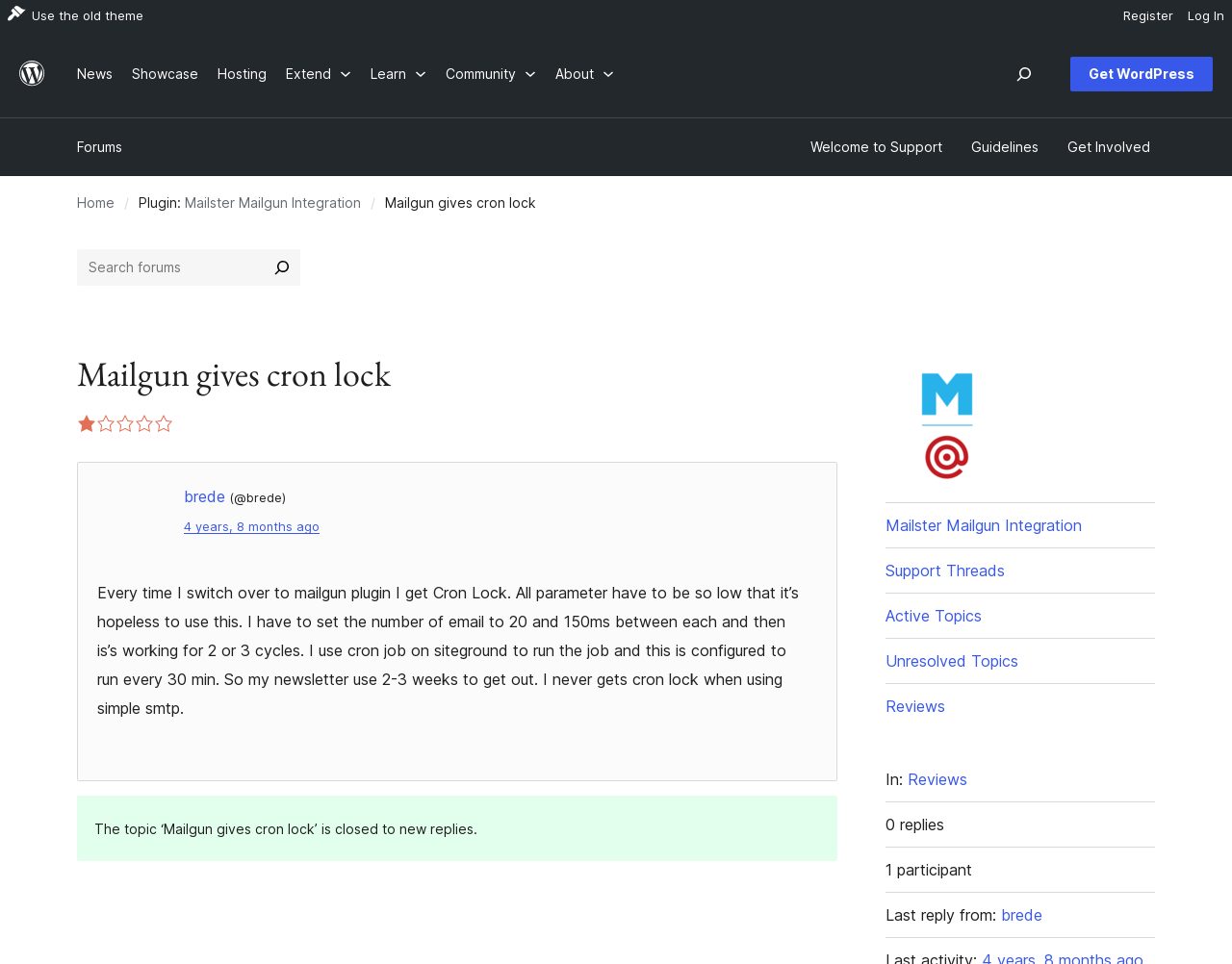What is the rating of the plugin?
Based on the visual information, provide a detailed and comprehensive answer.

I found the rating by looking at the text '1 out of 5 stars' which is located below the header 'Mailgun gives cron lock'.